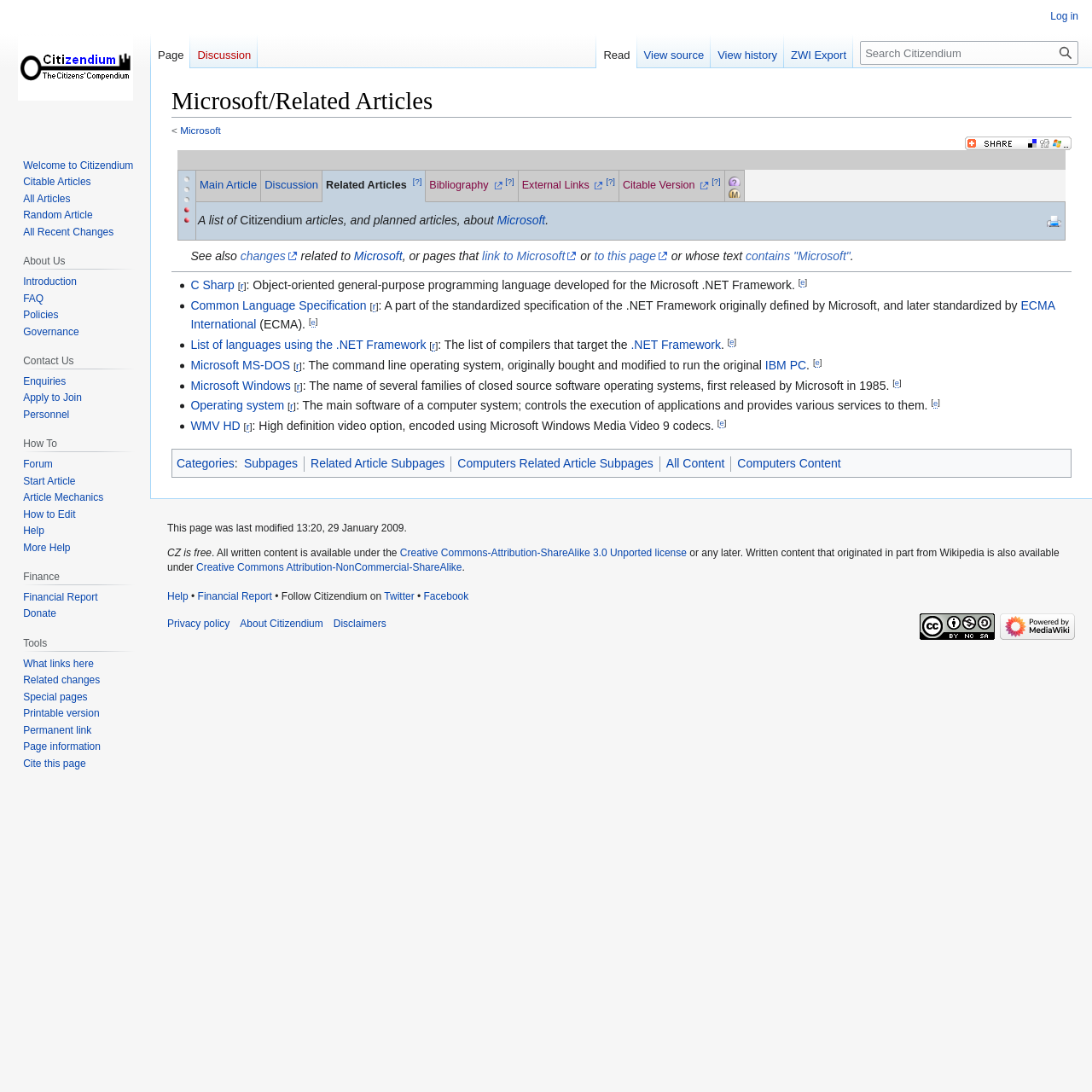Pinpoint the bounding box coordinates for the area that should be clicked to perform the following instruction: "Click on the link to view the discussion".

[0.242, 0.163, 0.291, 0.175]